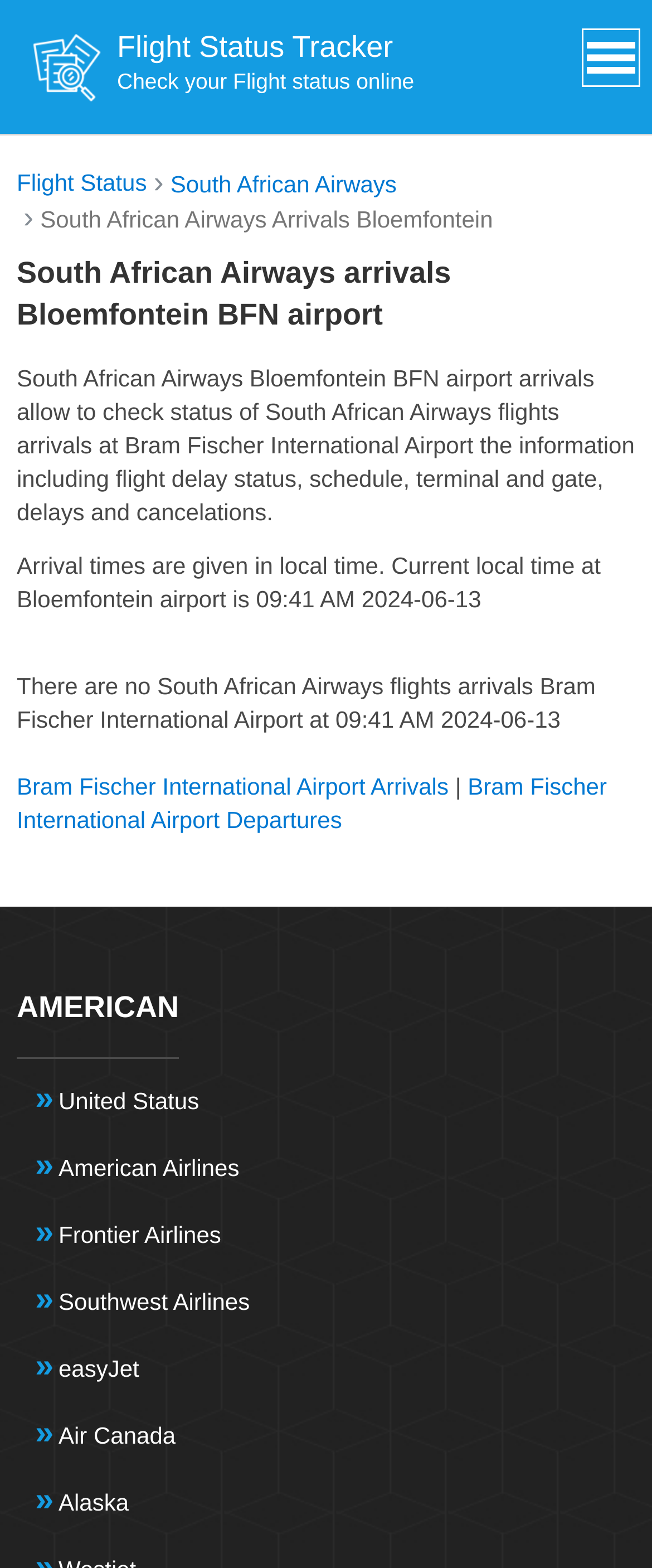Show the bounding box coordinates for the element that needs to be clicked to execute the following instruction: "Go to South African Airways homepage". Provide the coordinates in the form of four float numbers between 0 and 1, i.e., [left, top, right, bottom].

[0.261, 0.109, 0.608, 0.126]